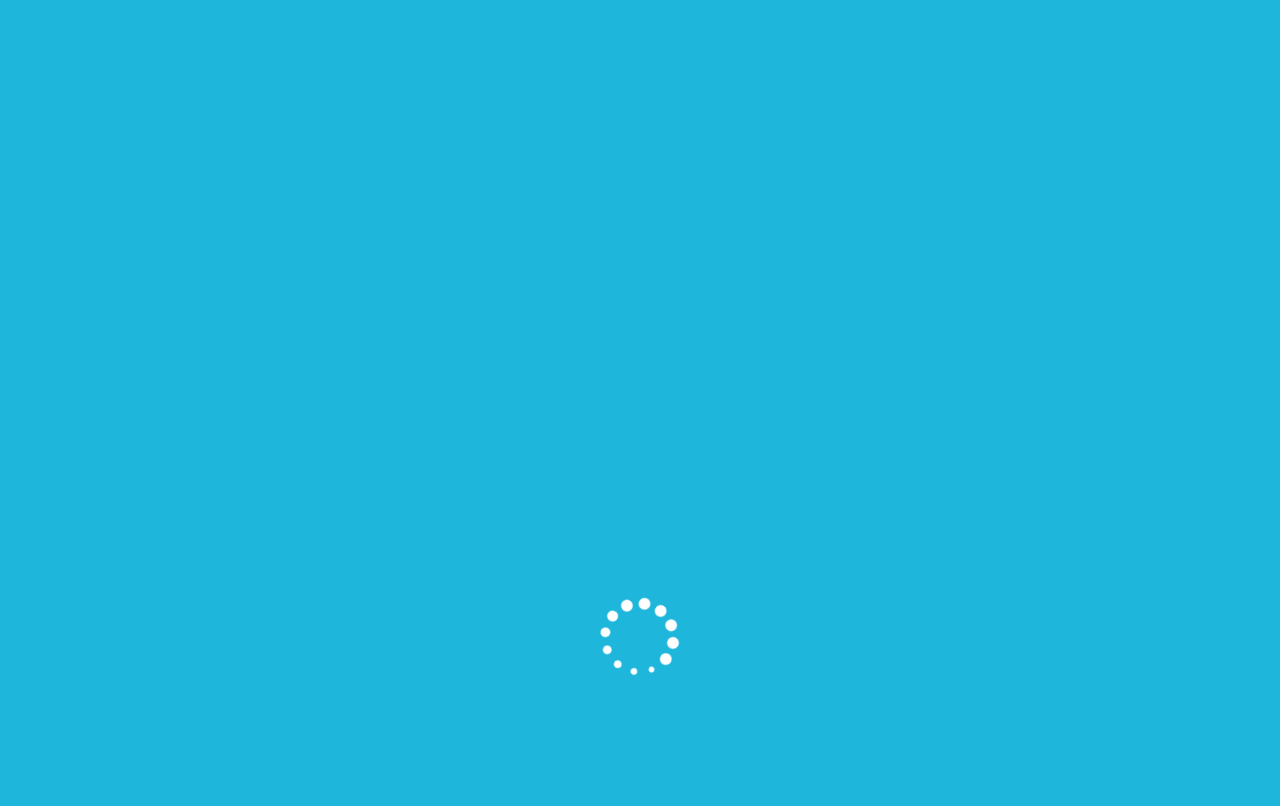Extract the bounding box coordinates for the UI element described as: "alt="ESRI Webast" title="ESRI Webast"".

[0.216, 0.187, 0.784, 0.211]